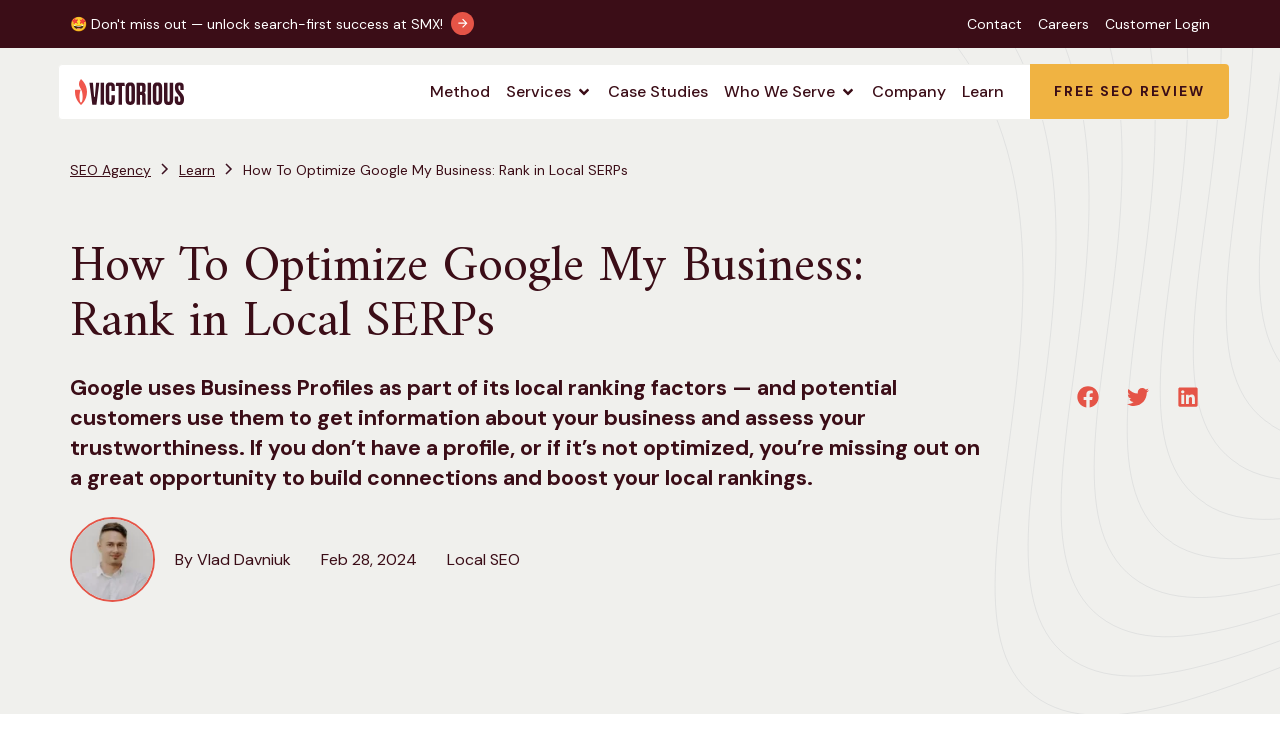Determine the bounding box coordinates for the clickable element required to fulfill the instruction: "Read the article by Vlad Davniuk". Provide the coordinates as four float numbers between 0 and 1, i.e., [left, top, right, bottom].

[0.137, 0.748, 0.227, 0.777]